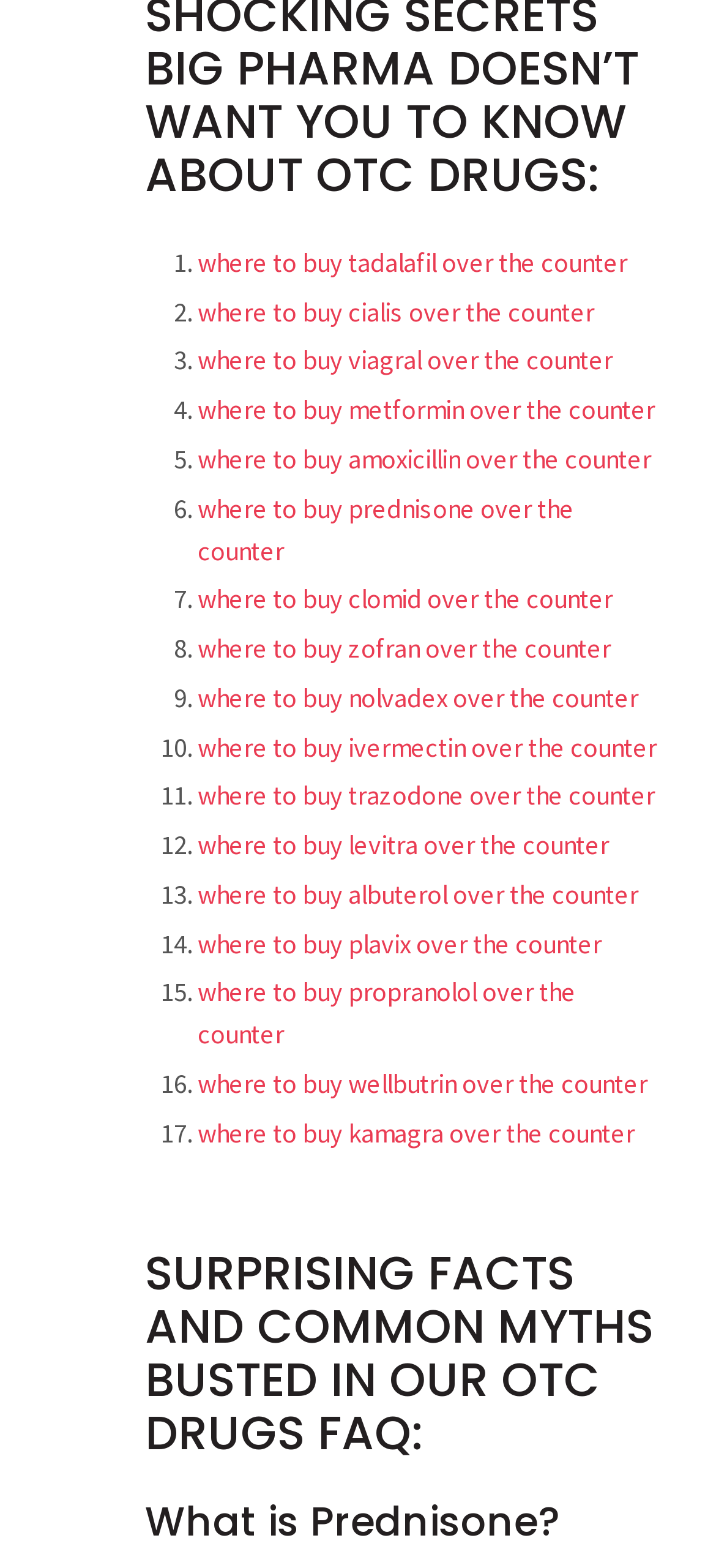How many links are on this webpage?
Refer to the image and provide a one-word or short phrase answer.

17